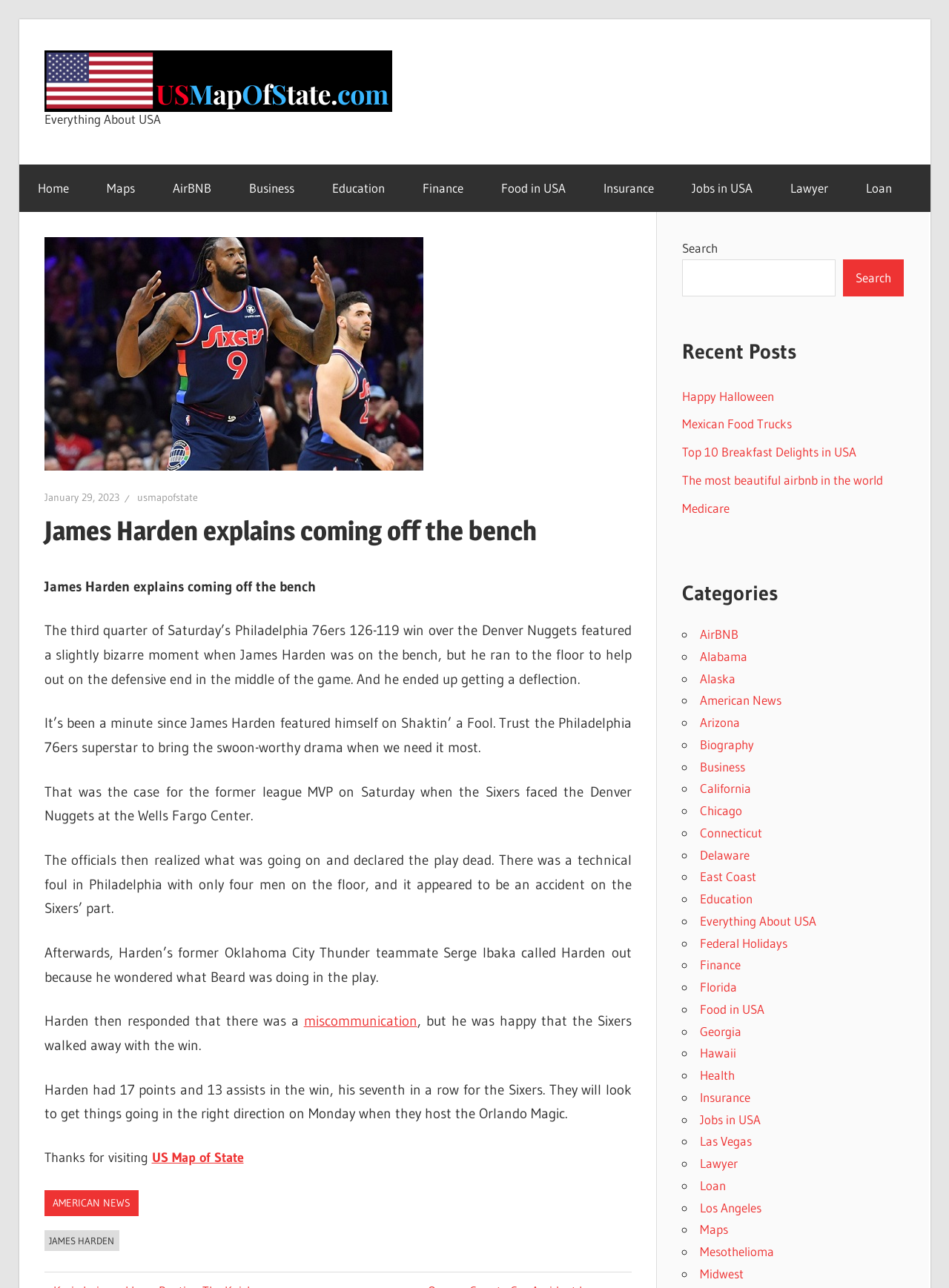Specify the bounding box coordinates for the region that must be clicked to perform the given instruction: "Explore the 'Recent Posts' section".

[0.719, 0.262, 0.953, 0.284]